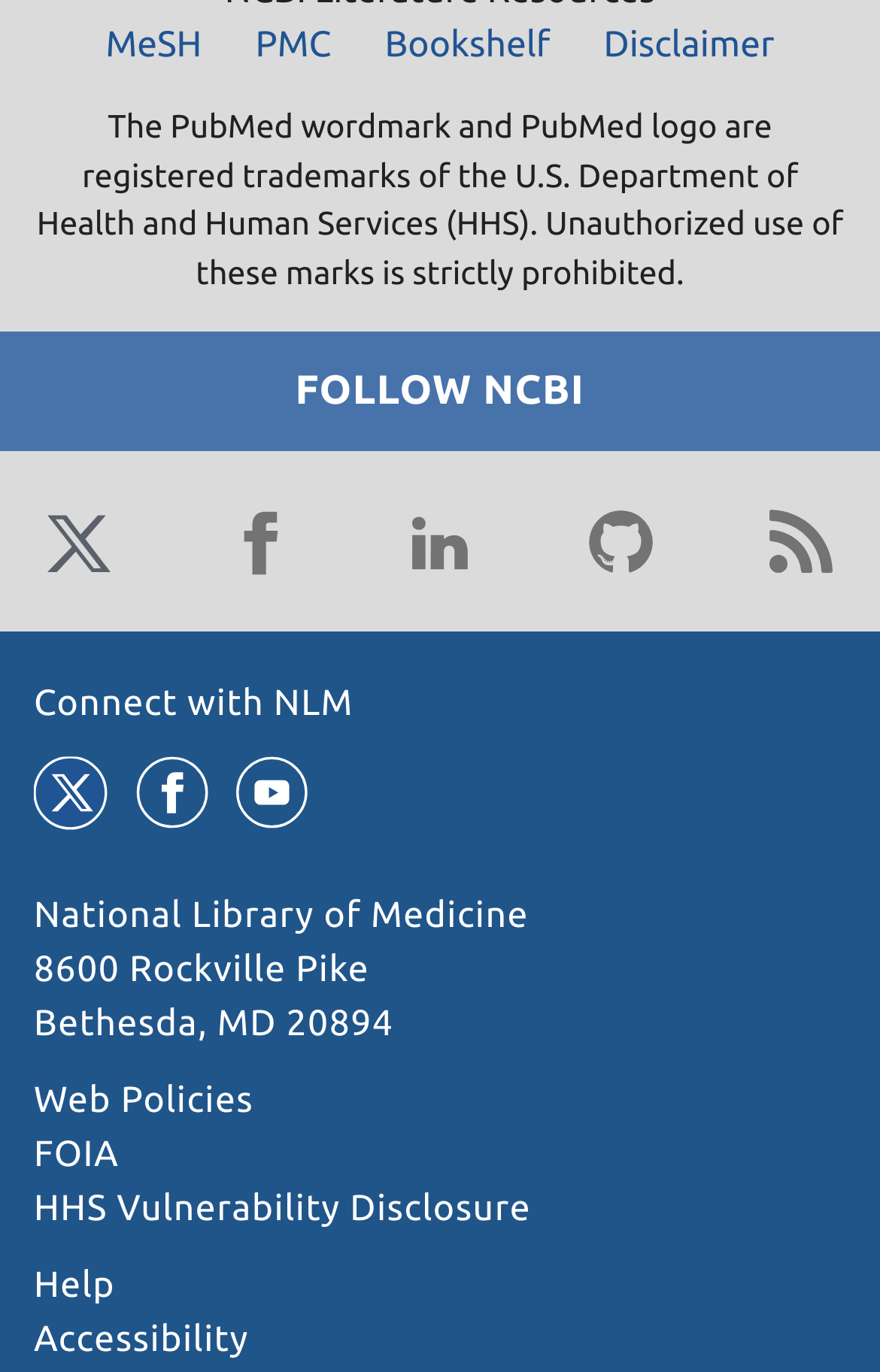Determine the bounding box coordinates of the section I need to click to execute the following instruction: "Get help". Provide the coordinates as four float numbers between 0 and 1, i.e., [left, top, right, bottom].

[0.038, 0.923, 0.131, 0.952]